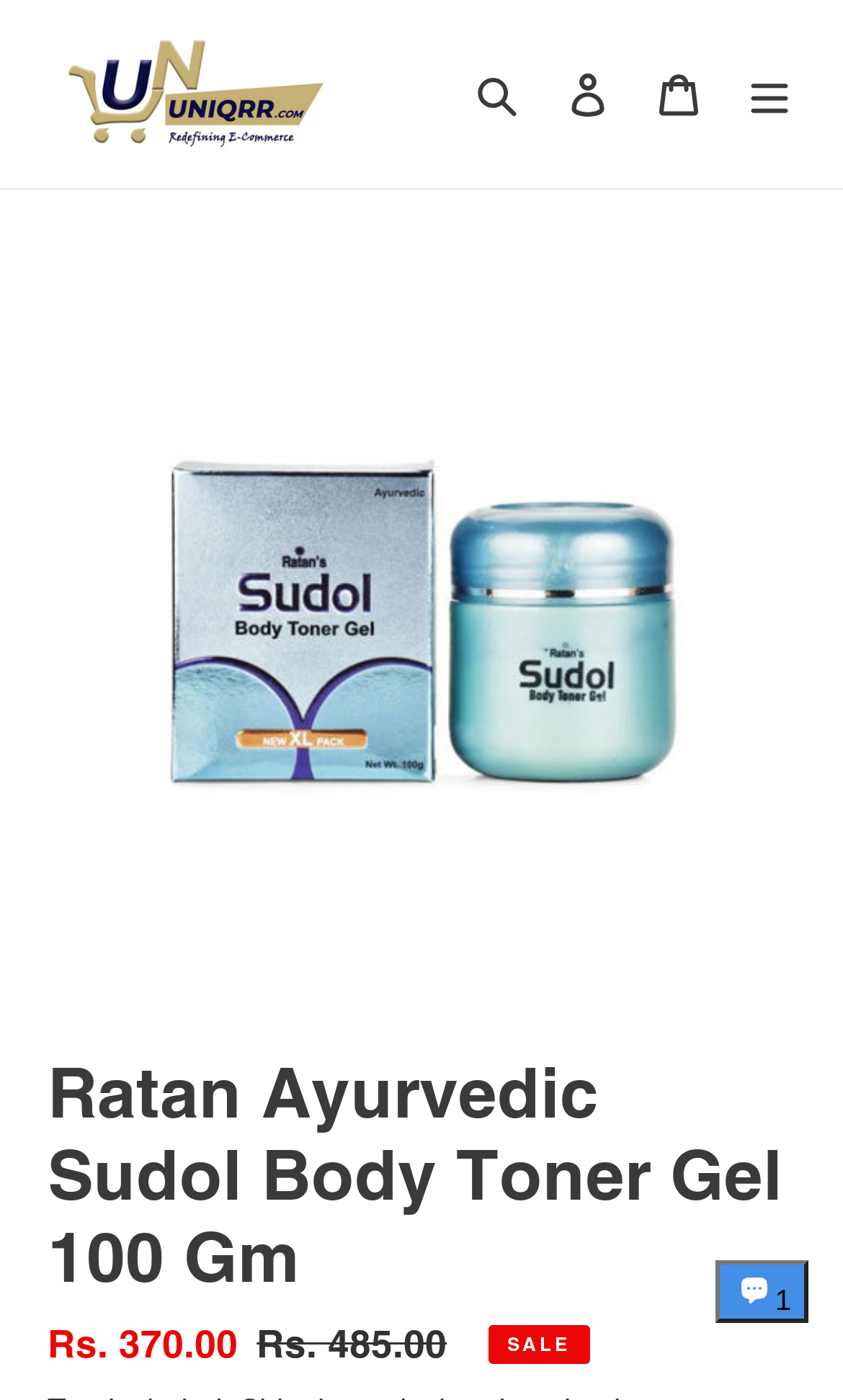Use a single word or phrase to answer the question:
How many items are in the cart?

No items